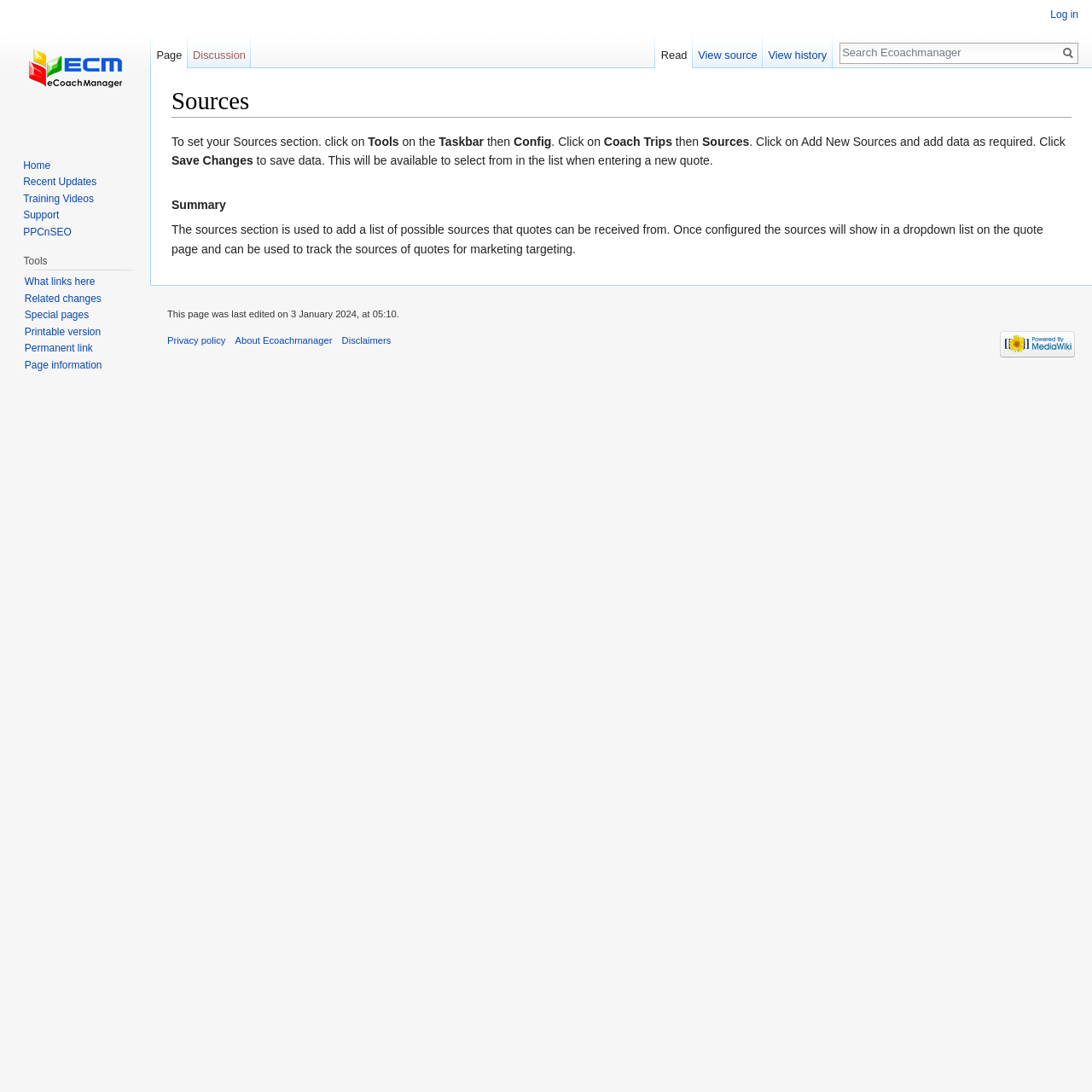Locate the bounding box coordinates of the clickable area to execute the instruction: "Search for a recipe". Provide the coordinates as four float numbers between 0 and 1, represented as [left, top, right, bottom].

None